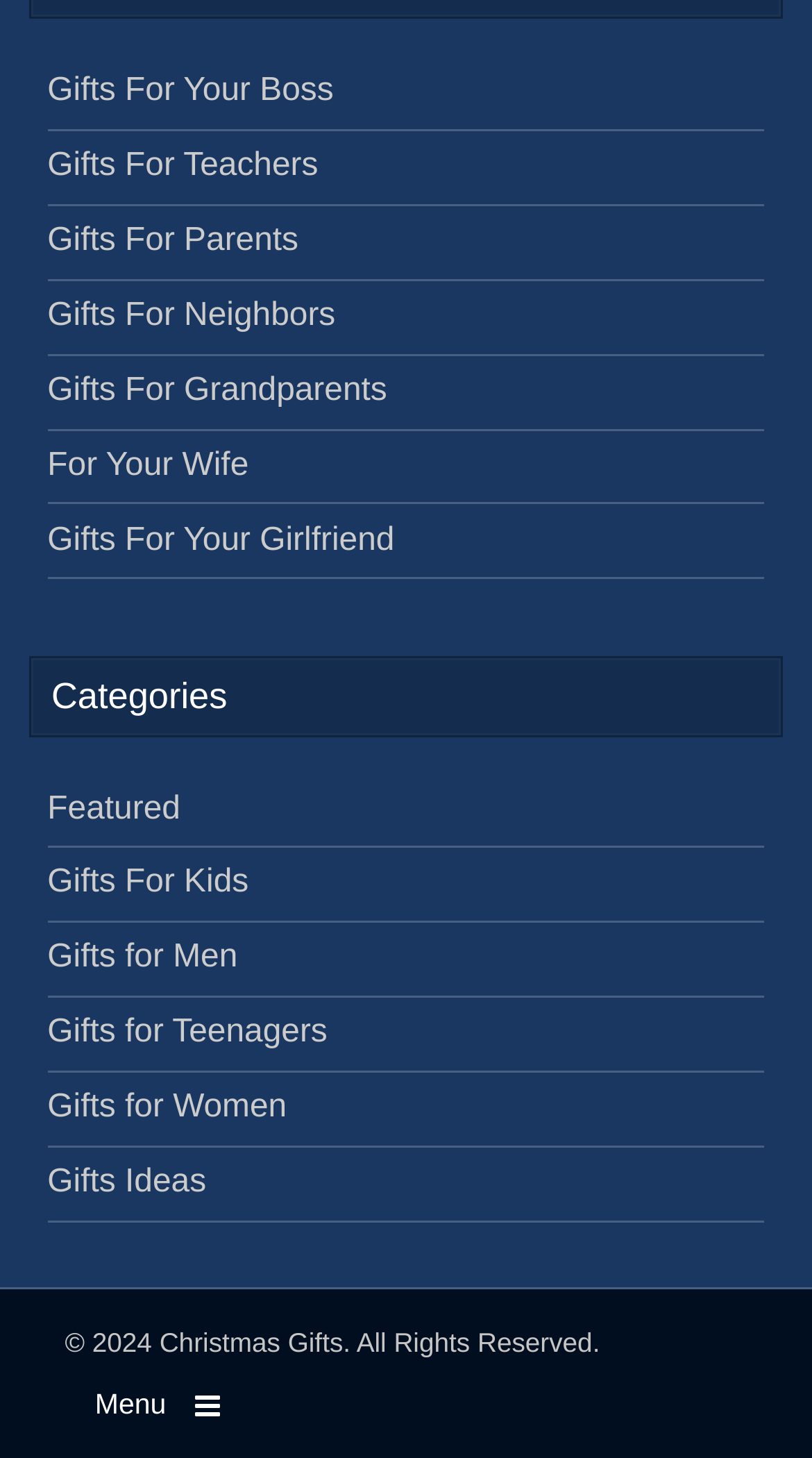Identify the bounding box coordinates of the clickable region required to complete the instruction: "View Categories". The coordinates should be given as four float numbers within the range of 0 and 1, i.e., [left, top, right, bottom].

[0.036, 0.45, 0.964, 0.506]